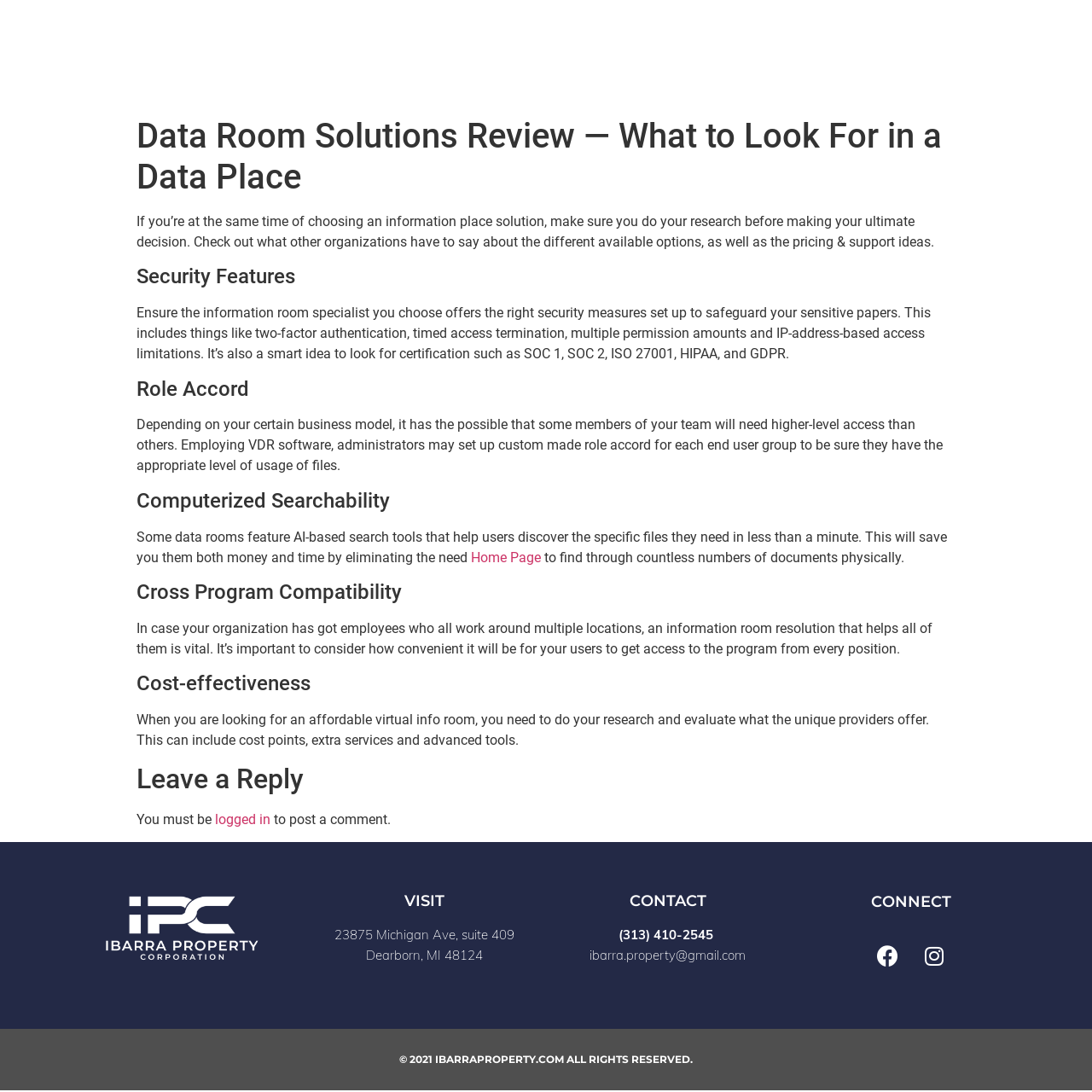Respond with a single word or phrase for the following question: 
What is the address of Ibarra Property?

23875 Michigan Ave, suite 409, Dearborn, MI 48124